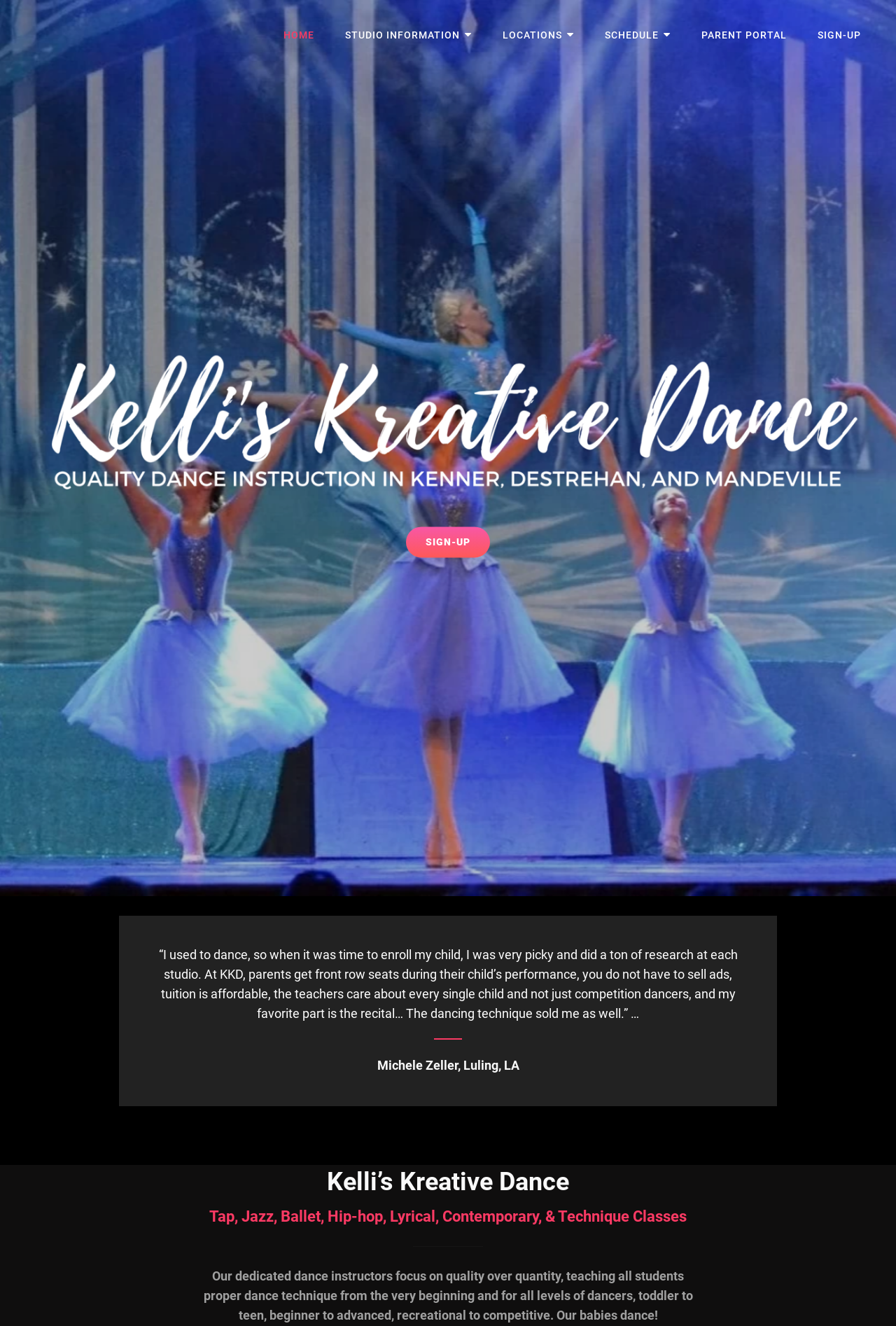Determine the bounding box coordinates of the clickable region to follow the instruction: "Click on the 'HOME' link".

[0.301, 0.004, 0.367, 0.049]